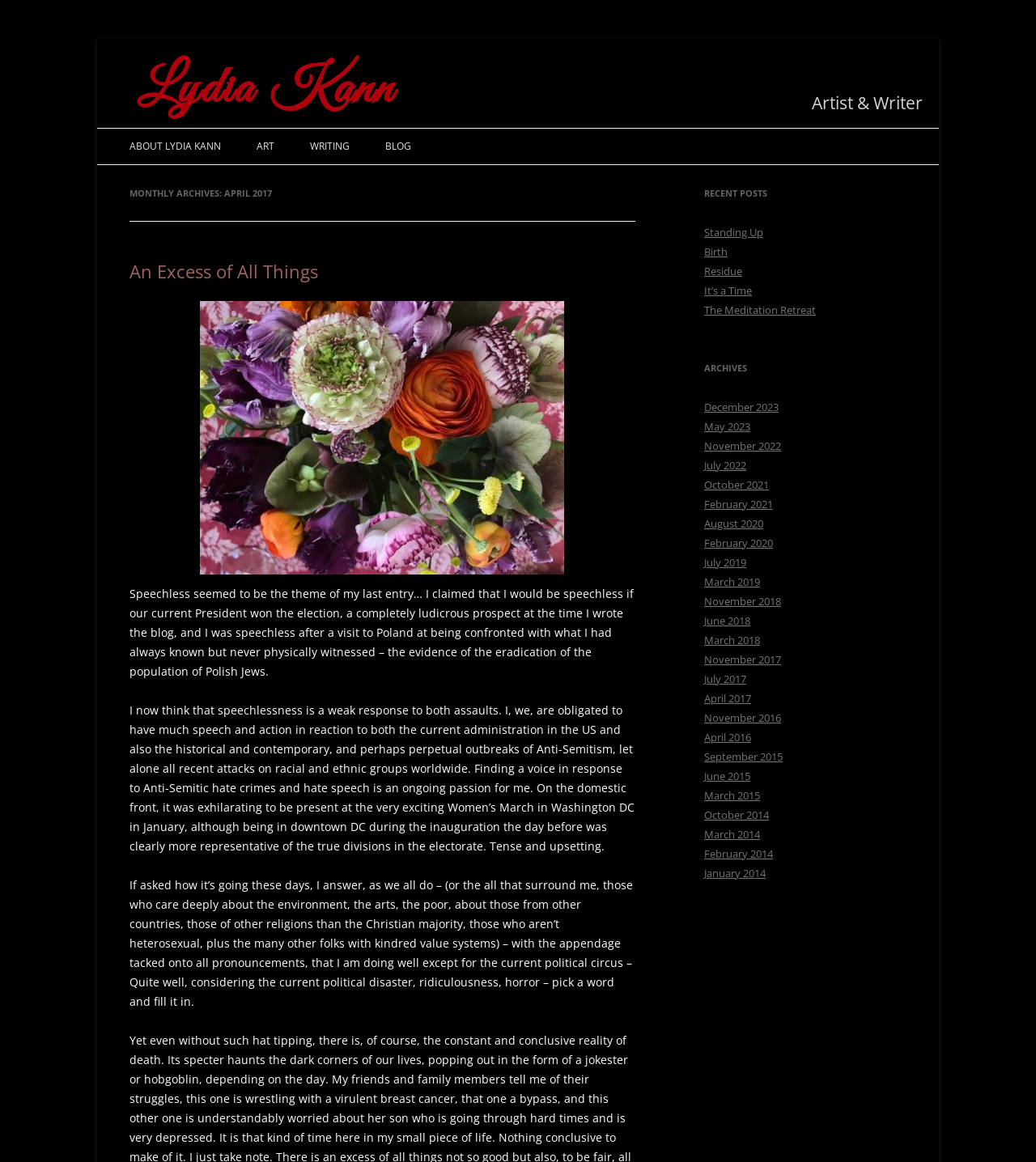Pinpoint the bounding box coordinates of the clickable element needed to complete the instruction: "Click on ABOUT LYDIA KANN". The coordinates should be provided as four float numbers between 0 and 1: [left, top, right, bottom].

[0.125, 0.111, 0.213, 0.142]